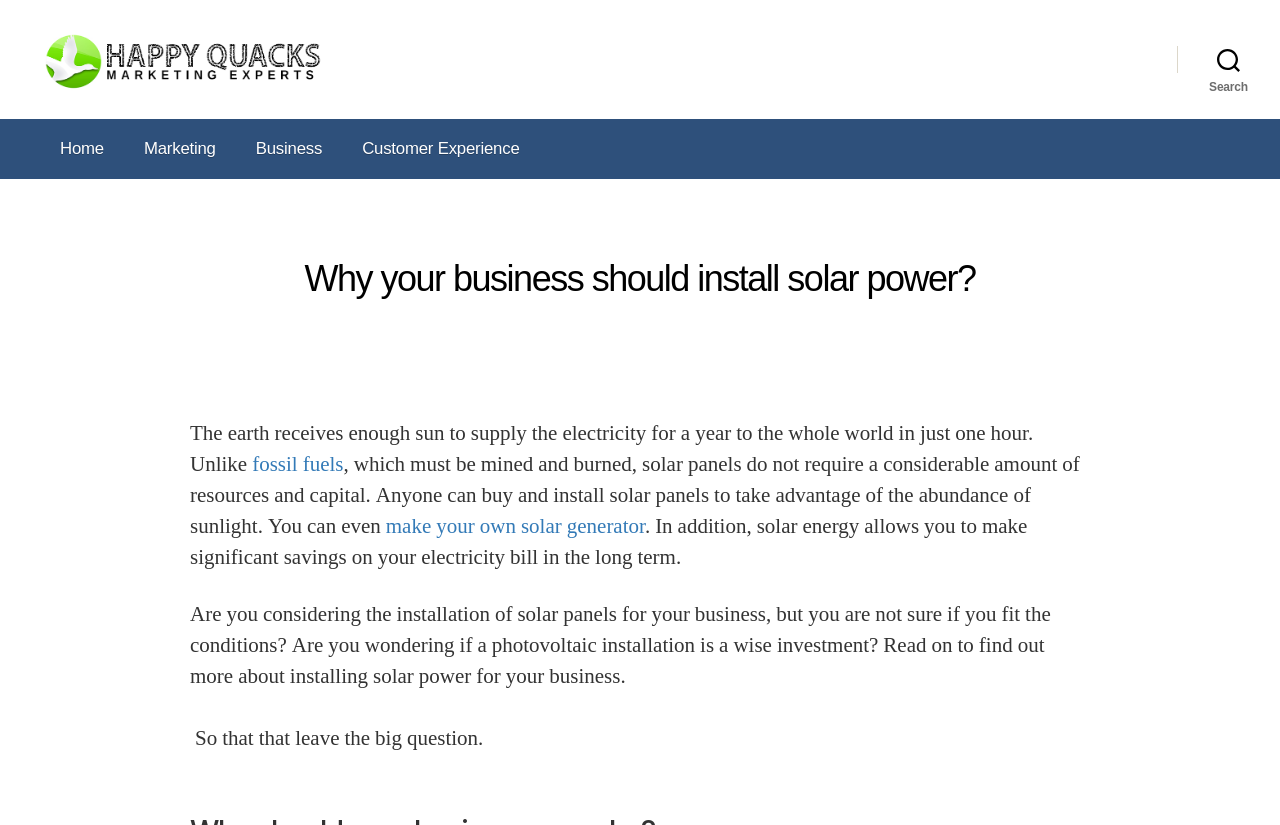Generate the main heading text from the webpage.

Why your business should install solar power?